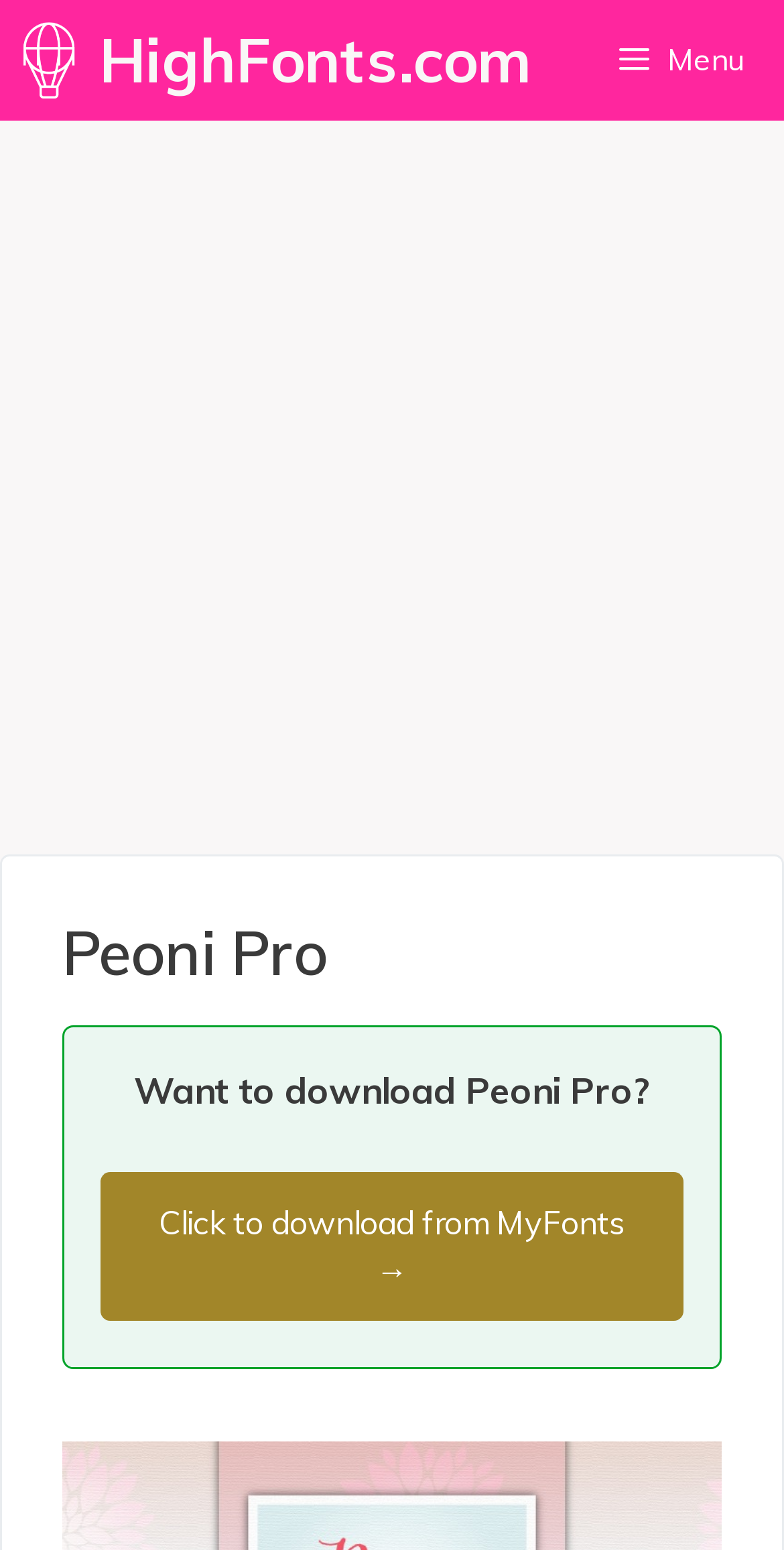Please study the image and answer the question comprehensively:
What is the website's name?

I found the answer by looking at the link text 'HighFonts.com' at the top of the webpage which suggests that it is the website's name.